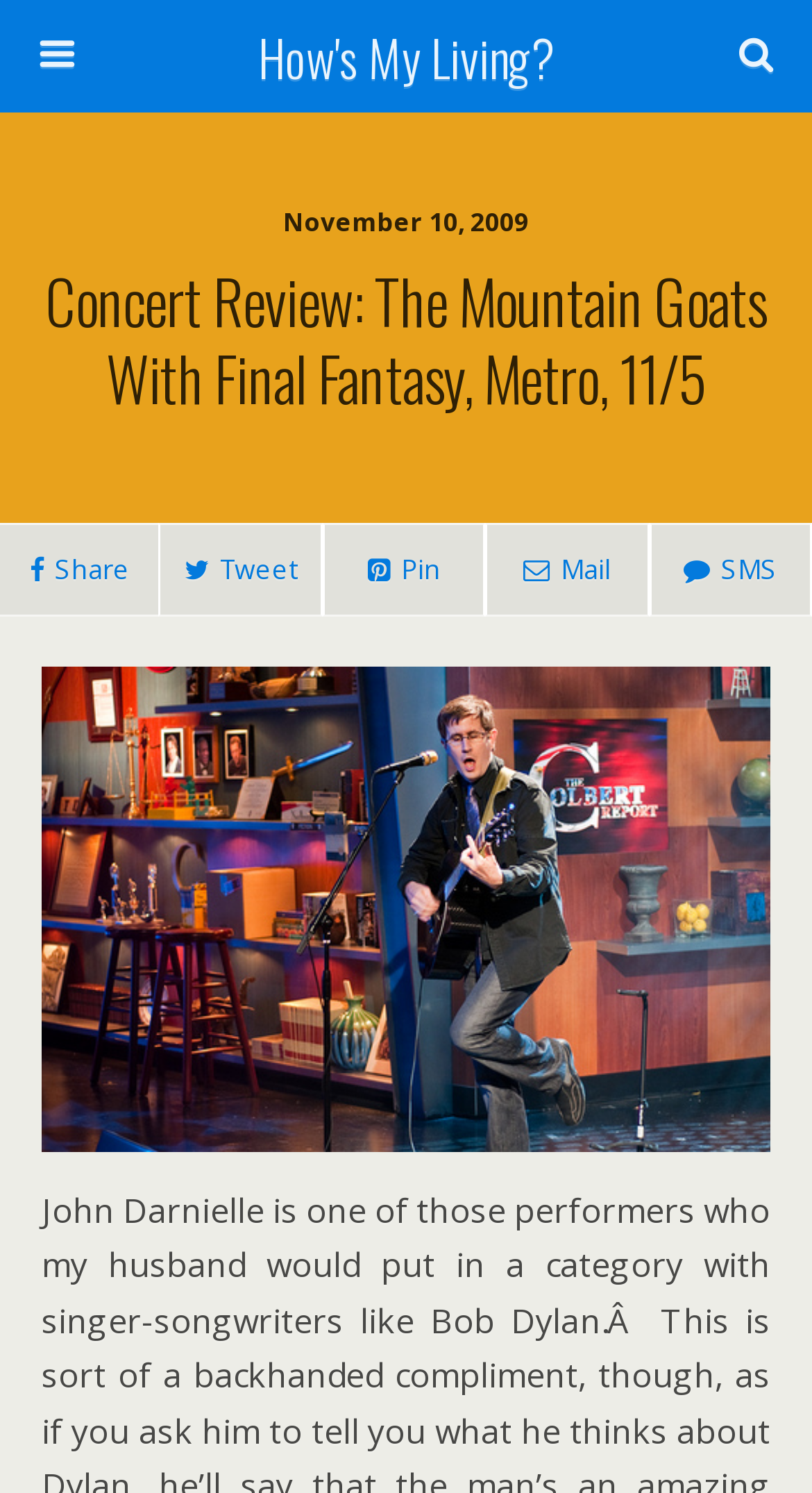Determine the title of the webpage and give its text content.

Concert Review: The Mountain Goats With Final Fantasy, Metro, 11/5